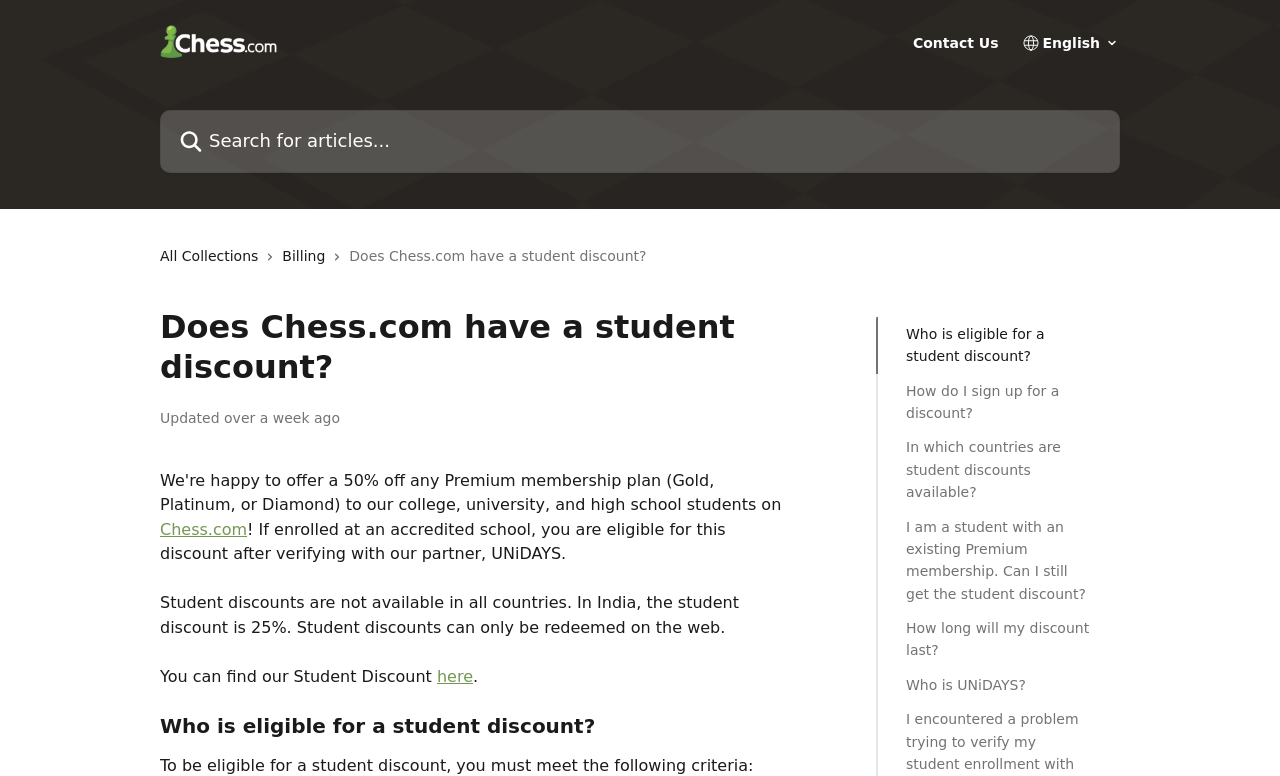Can you specify the bounding box coordinates for the region that should be clicked to fulfill this instruction: "Learn more about Chess.com".

[0.125, 0.67, 0.193, 0.694]